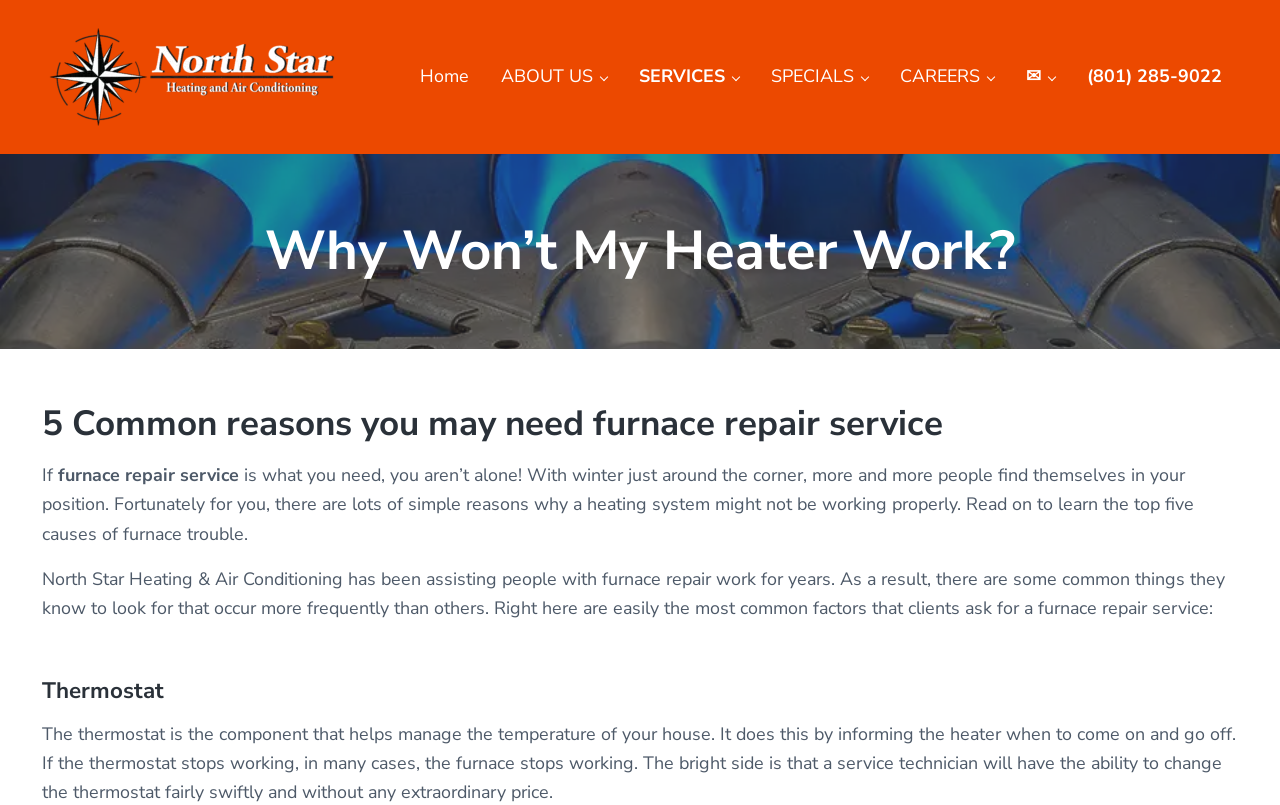Articulate a detailed summary of the webpage's content and design.

This webpage is about furnace repair services, specifically highlighting five common reasons why a furnace might not be working. At the top left corner, there is a link to skip to the main content, header right navigation, and site footer. Below these links, there is a link to "West Jordan" accompanied by an image, and a static text "North Star Heating & Air Conditioning West Jordan, UT".

On the top right side, there is a navigation menu with links to "Home", "ABOUT US", "SERVICES", "SPECIALS", "CAREERS", and a contact email and phone number. Below this menu, there is a large image of a furnace that spans the entire width of the page.

The main content of the page starts with a heading "Why Won’t My Heater Work?" followed by a subheading "5 Common reasons you may need furnace repair service". The text below explains that many people experience furnace trouble during winter and that there are simple reasons why a heating system might not be working properly. It then introduces North Star Heating & Air Conditioning as a service provider that has been assisting people with furnace repair work for years.

The page then lists the top five causes of furnace trouble, with the first reason being a faulty thermostat. The text explains that the thermostat manages the temperature of the house and that if it stops working, the furnace stops working. It reassures that a service technician can replace the thermostat quickly and at a reasonable price.